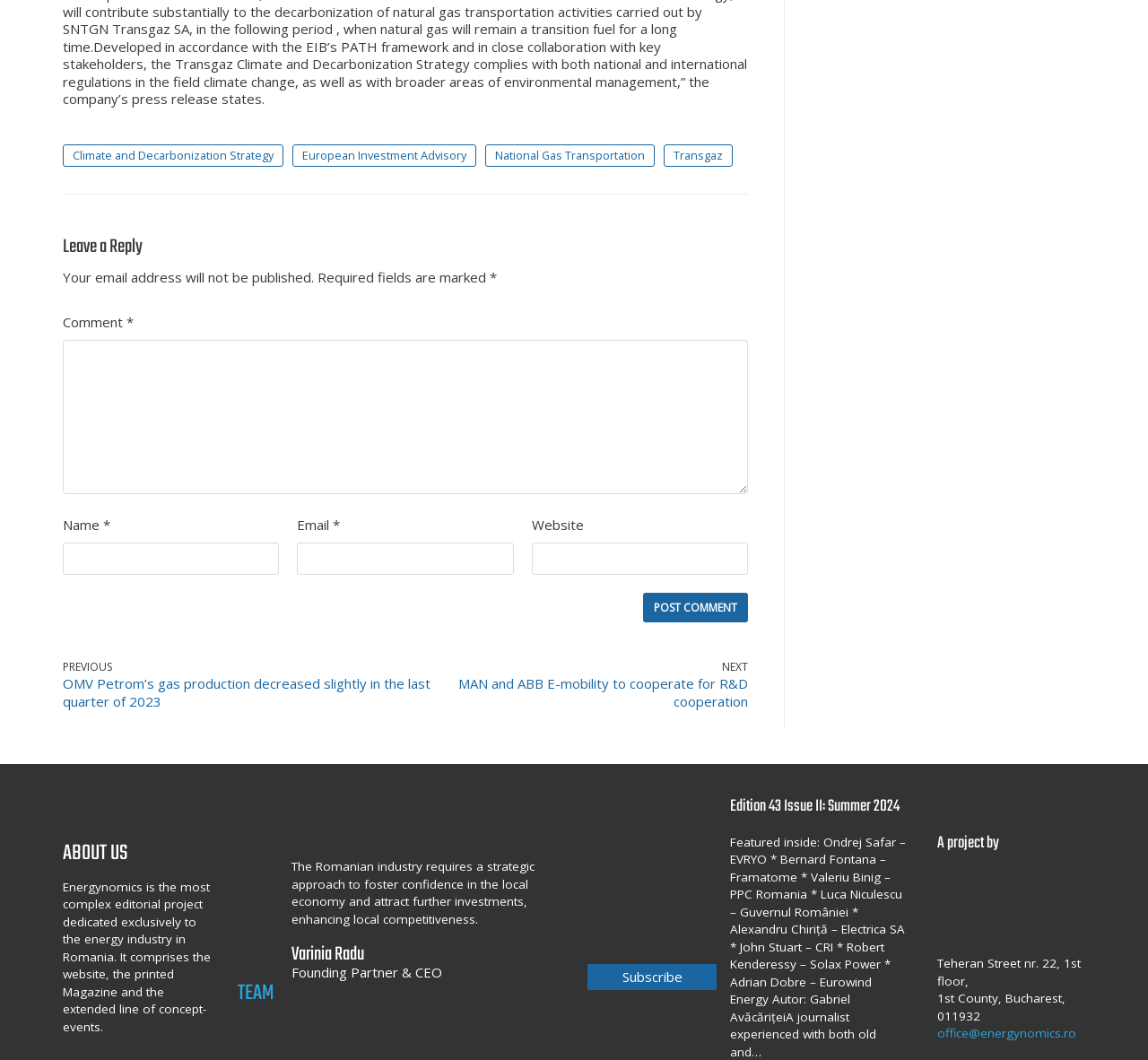From the image, can you give a detailed response to the question below:
What is the name of the CEO of Energynomics?

The 'ABOUT US' section of the webpage mentions Varinia Radu as the Founding Partner & CEO of Energynomics.